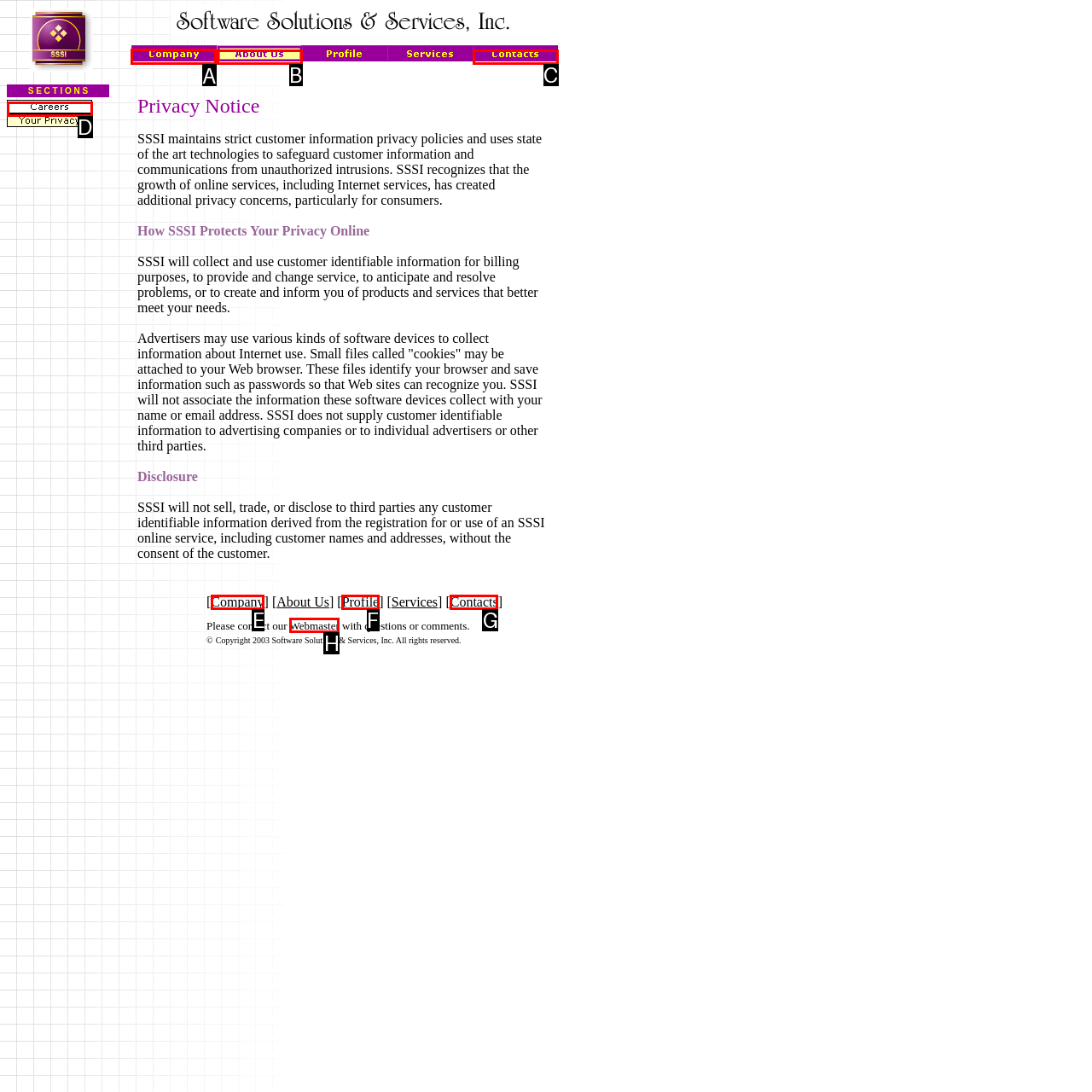Identify which HTML element should be clicked to fulfill this instruction: click Company Reply with the correct option's letter.

A